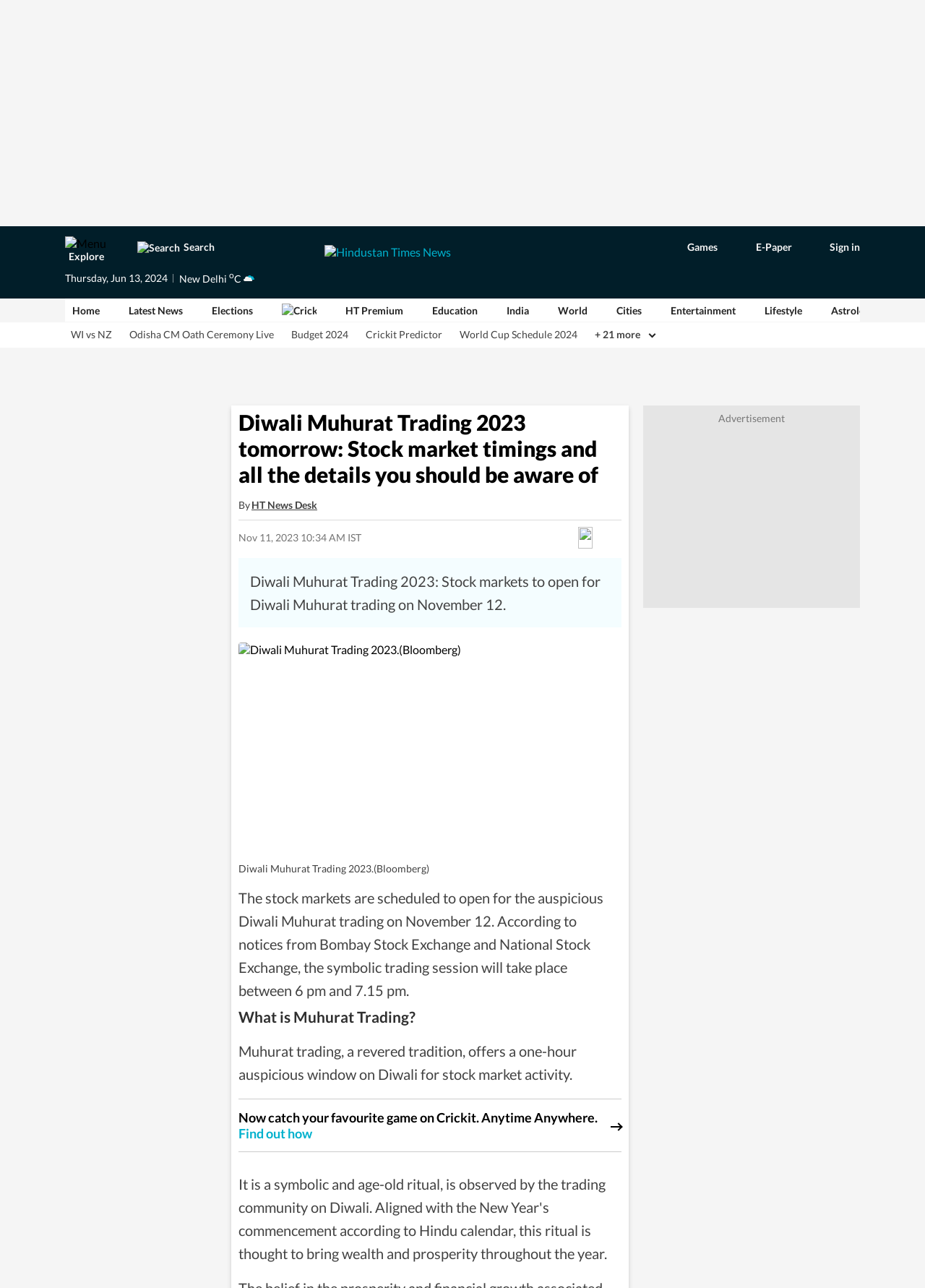Analyze and describe the webpage in a detailed narrative.

The webpage is from Hindustan Times, a news website, and it appears to be a news article page. At the top left, there is a menu icon and a "Search" link with a search icon next to it. Below that, there is a date and time display showing "Thursday, Jun 13, 2024" and the location "New Delhi". 

On the top right, there are several links to different sections of the website, including "Games", "E-Paper", and "Sign in". Below that, there is a horizontal navigation bar with links to various news categories, such as "Home", "Latest News", "Elections", and "Entertainment".

The main content of the page is an article about Diwali Muhurat Trading 2023, with a heading that reads "Diwali Muhurat Trading 2023 tomorrow: Stock market timings and all the details you should be aware of". The article has a byline "By HT News Desk" and a timestamp "Nov 11, 2023 10:34 AM IST". 

There are social media sharing links and a bookmark button below the article heading. The article itself discusses the stock market opening for Diwali Muhurat trading on November 12, with a symbolic trading session taking place between 6 pm and 7.15 pm. 

There is an image related to Diwali Muhurat Trading 2023, with a caption, and a figure with a description. The article also has a section titled "What is Muhurat Trading?" which explains the concept of Muhurat trading. At the bottom of the page, there is a promotional message about Crickit, a game platform.